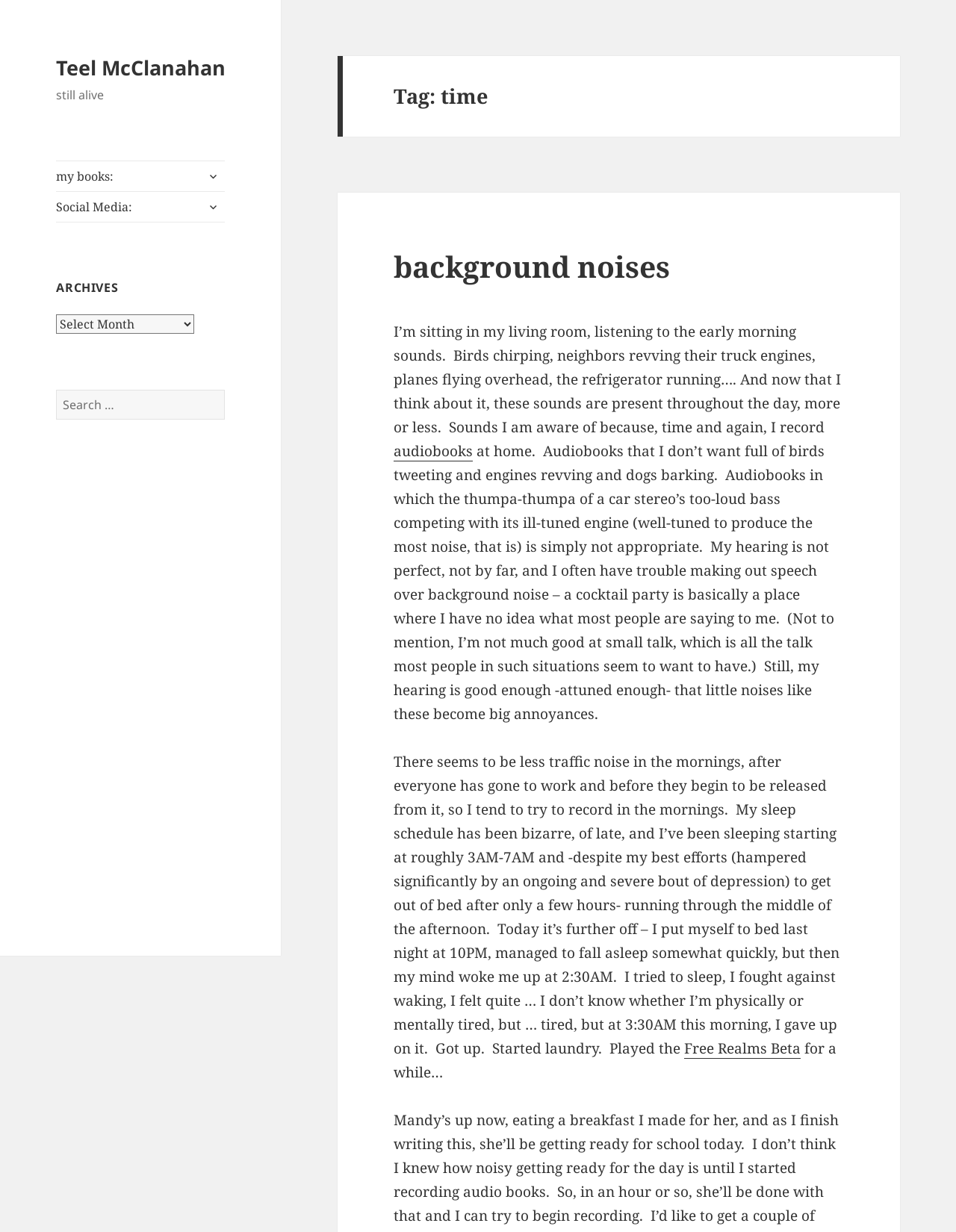Specify the bounding box coordinates of the area that needs to be clicked to achieve the following instruction: "Click on the link to audiobooks".

[0.412, 0.358, 0.495, 0.375]